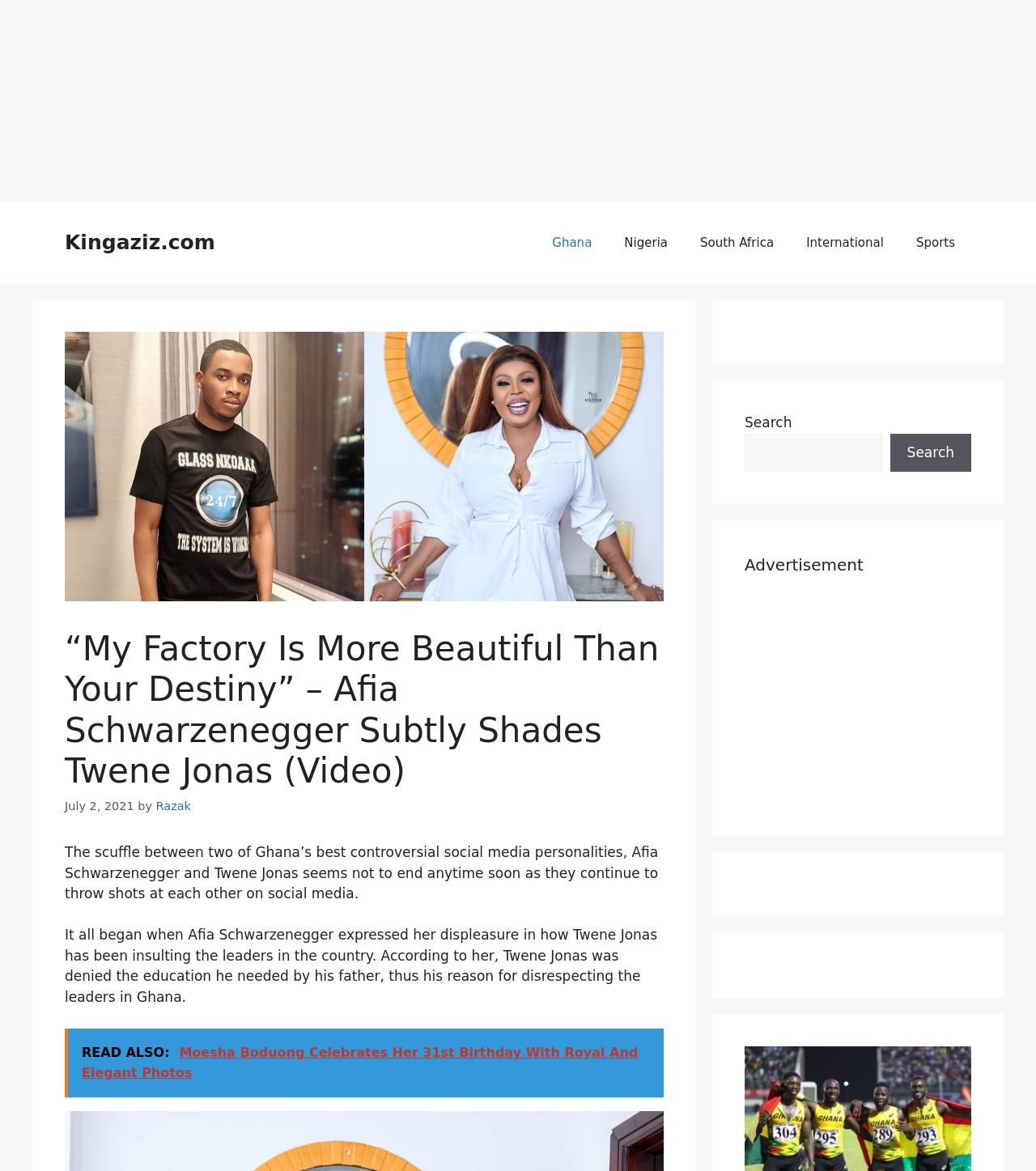What is the category of the article?
Give a single word or phrase answer based on the content of the image.

Ghana